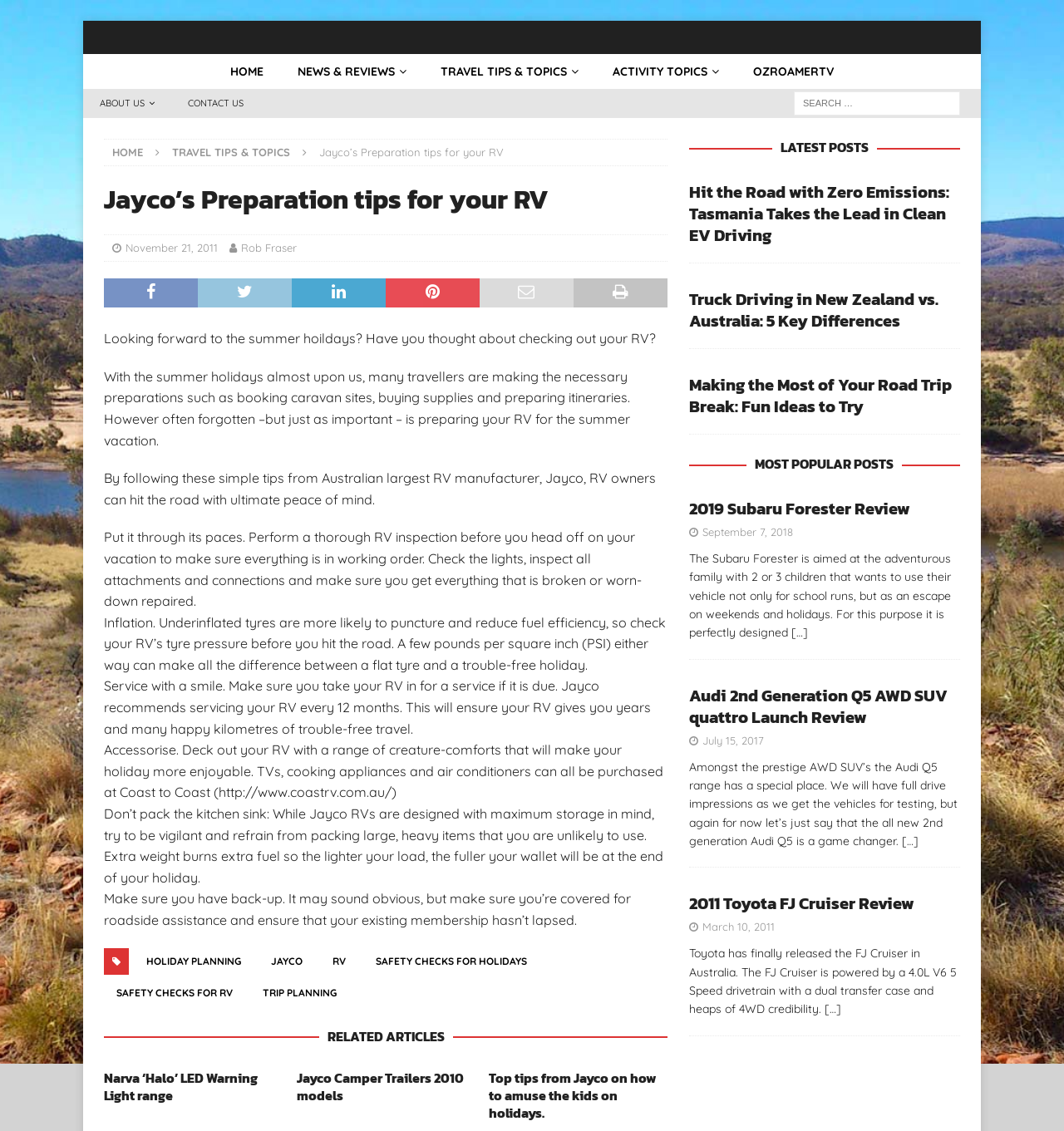From the given element description: "Home", find the bounding box for the UI element. Provide the coordinates as four float numbers between 0 and 1, in the order [left, top, right, bottom].

[0.105, 0.129, 0.134, 0.141]